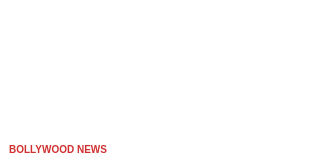Utilize the details in the image to thoroughly answer the following question: Who is the co-star of Aditi Rao Hydari mentioned in the article?

According to the caption, the article discusses Aditi Rao Hydari's response to her co-star Sharmin Segal facing severe online trolling, which indicates that Sharmin Segal is the co-star mentioned in the article.